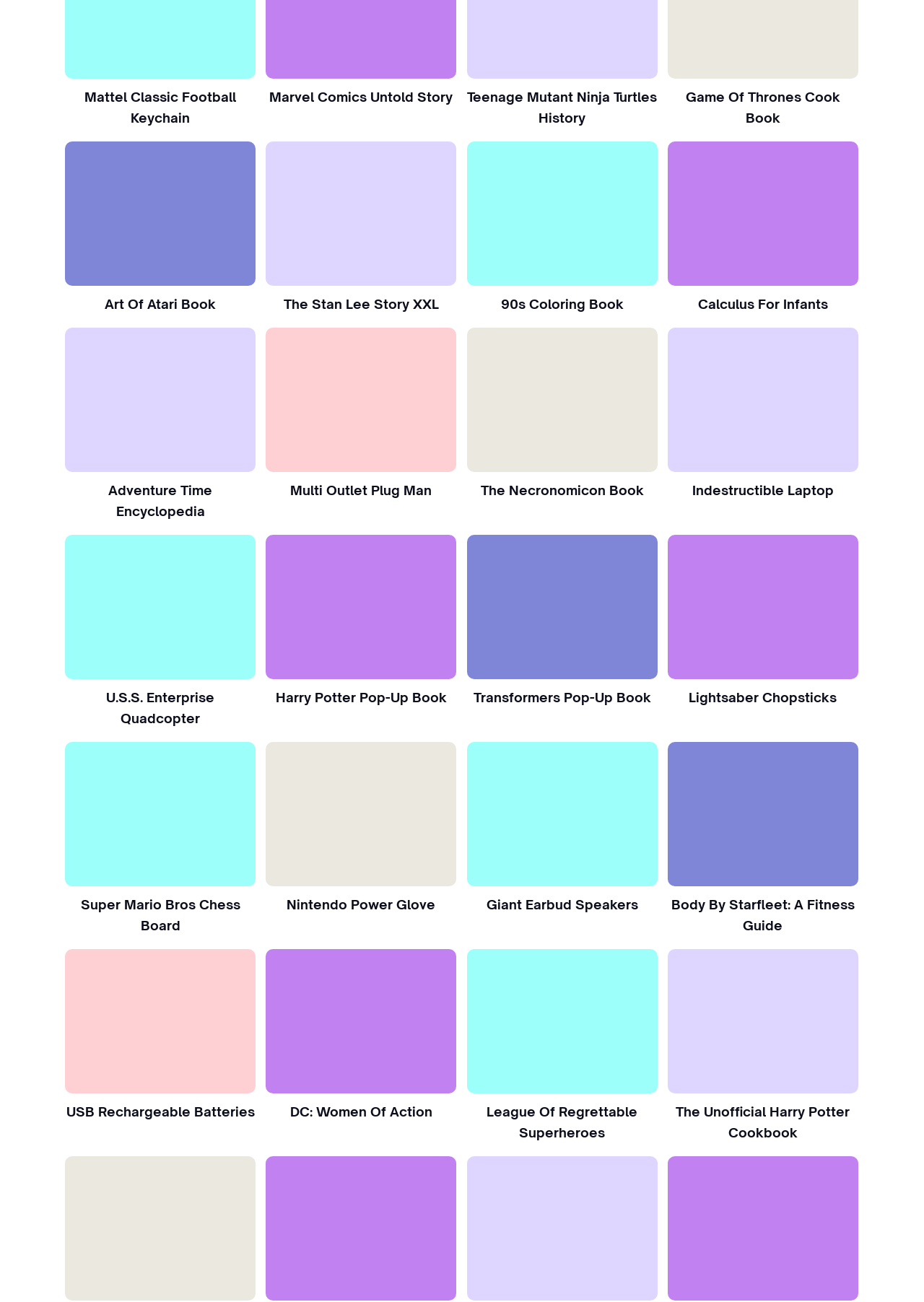Provide a short answer to the following question with just one word or phrase: What is the shape of the 'U.S.S. Enterprise Quadcopter'?

Quadcopter